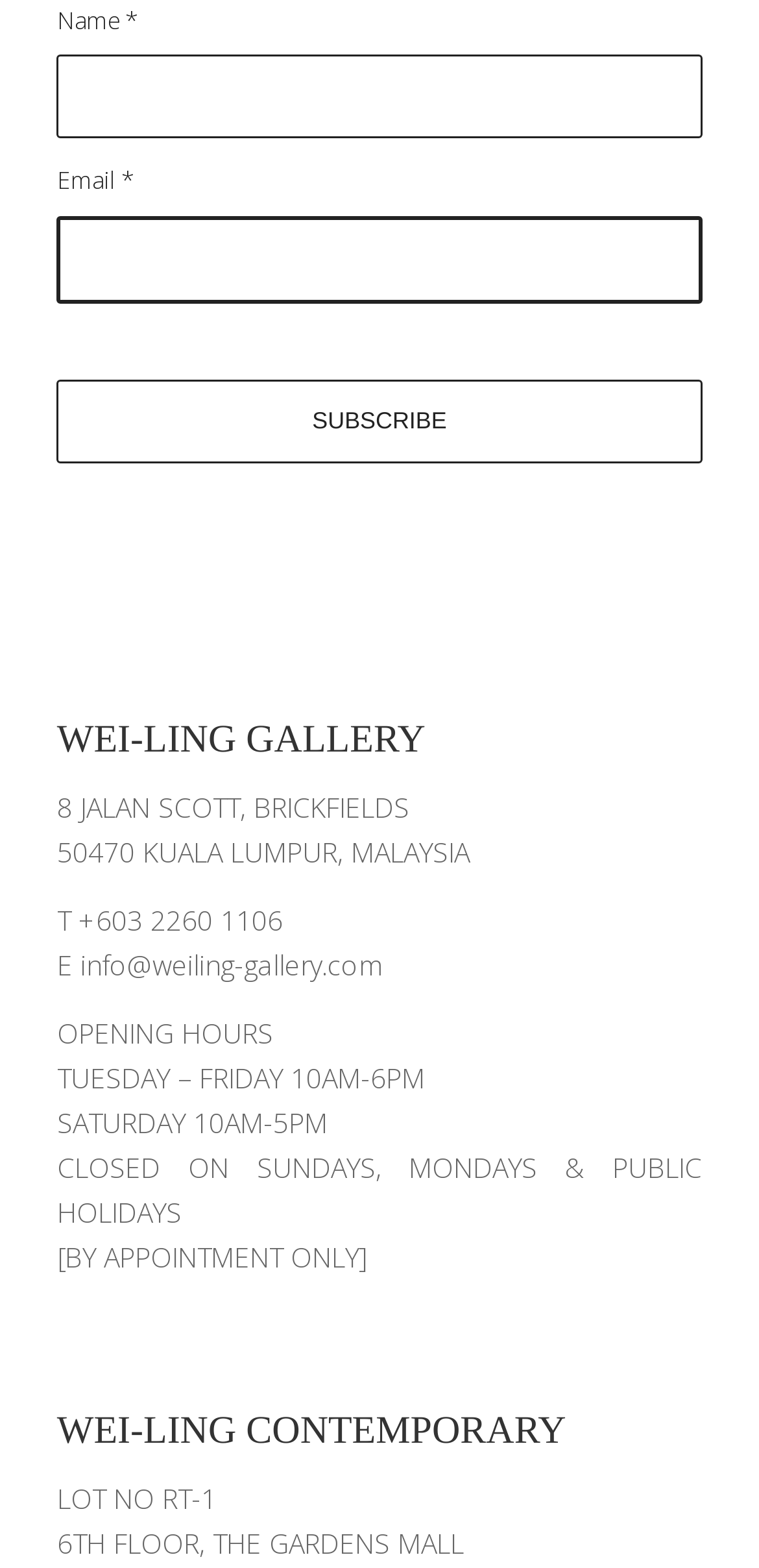Based on the image, please elaborate on the answer to the following question:
What is the name of the gallery?

The question asks for the name of the gallery, which can be found in the heading element with the text 'WEI-LING GALLERY' at the top of the webpage.